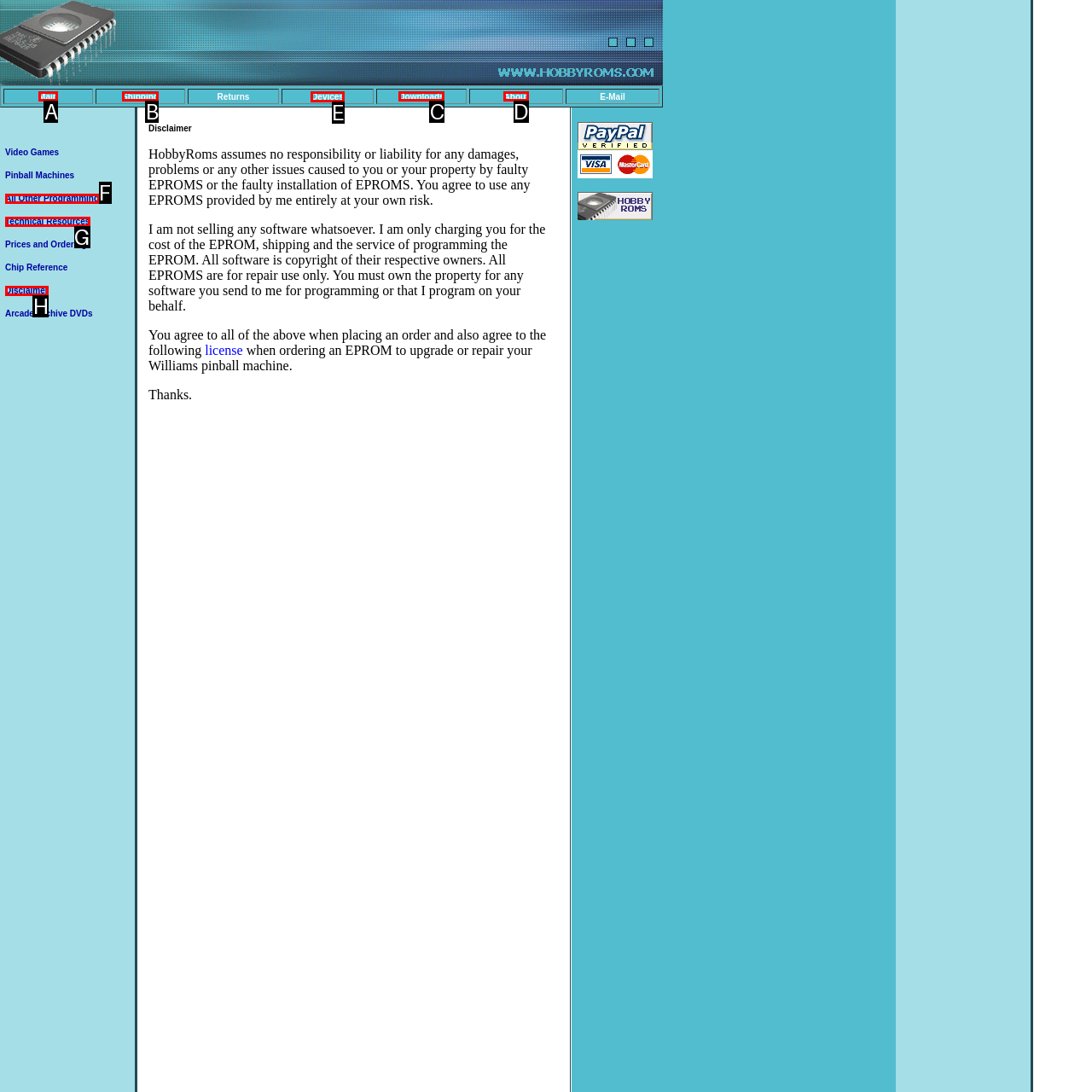Tell me the letter of the correct UI element to click for this instruction: Click on the 'Devices' link. Answer with the letter only.

E